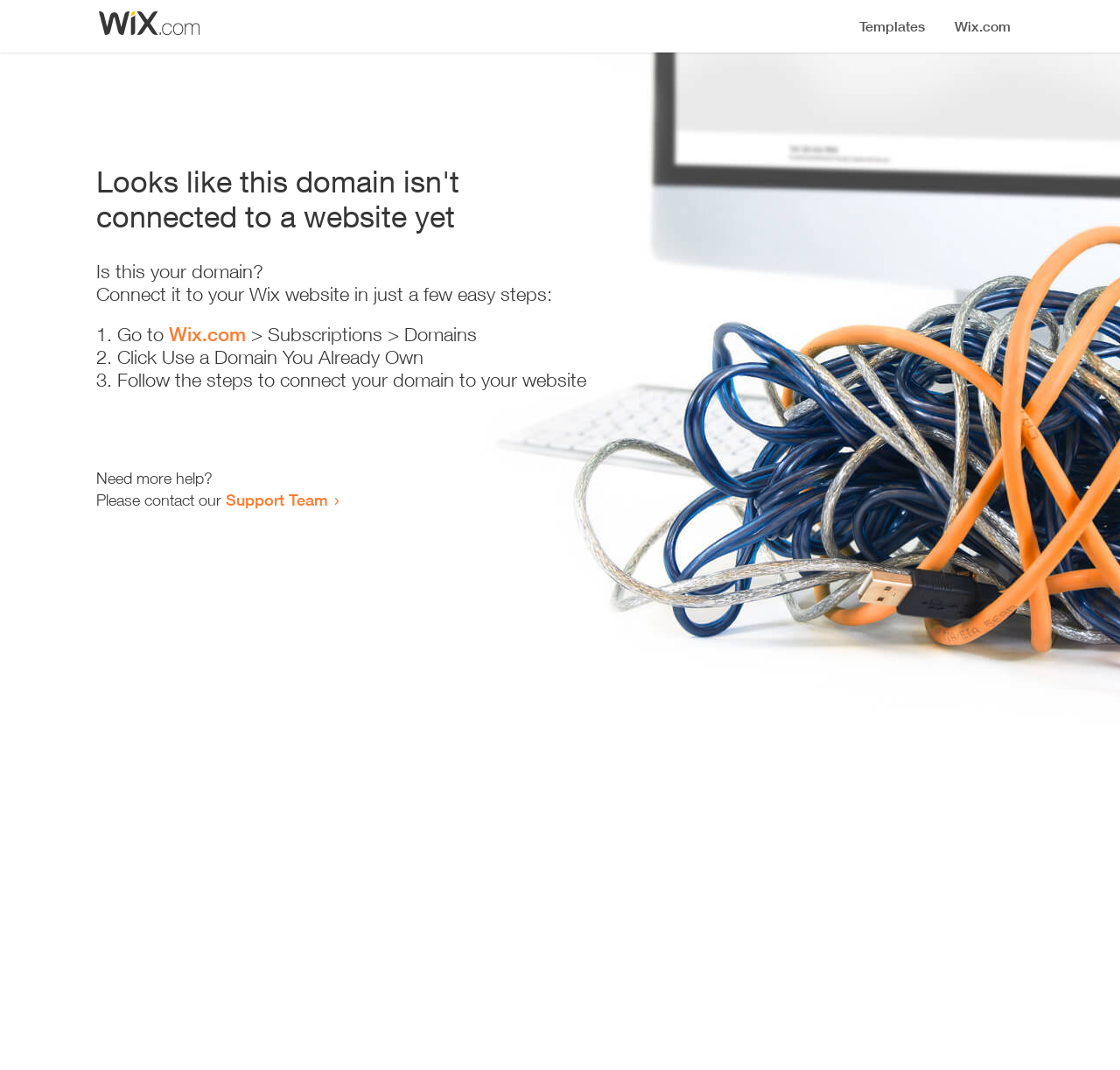Given the element description "Support Team" in the screenshot, predict the bounding box coordinates of that UI element.

[0.202, 0.458, 0.293, 0.476]